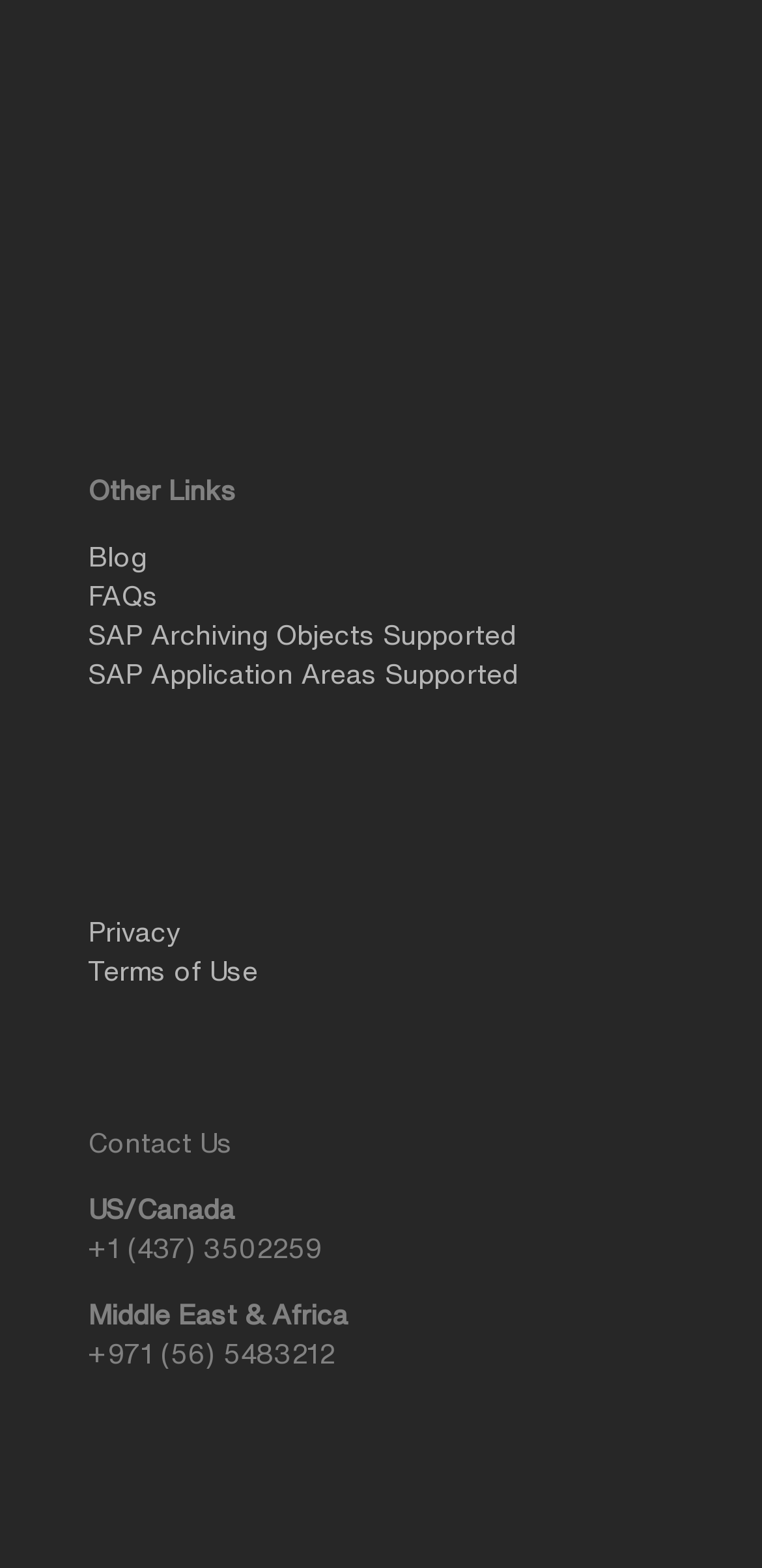Extract the bounding box coordinates of the UI element described by: "SAP Archiving Objects Supported". The coordinates should include four float numbers ranging from 0 to 1, e.g., [left, top, right, bottom].

[0.115, 0.396, 0.677, 0.413]